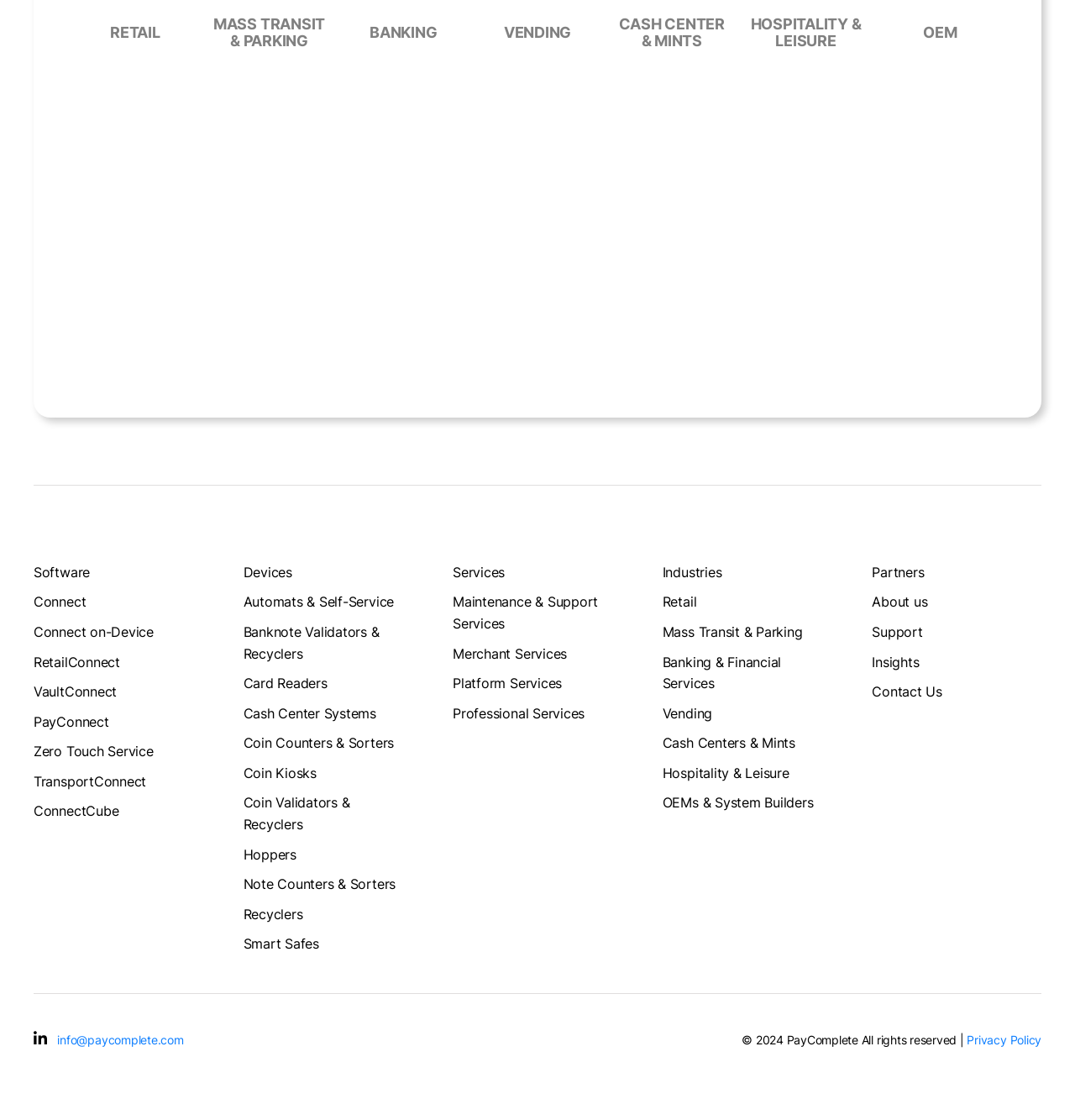Locate the UI element described by Cash Center Systems and provide its bounding box coordinates. Use the format (top-left x, top-left y, bottom-right x, bottom-right y) with all values as floating point numbers between 0 and 1.

[0.226, 0.624, 0.384, 0.651]